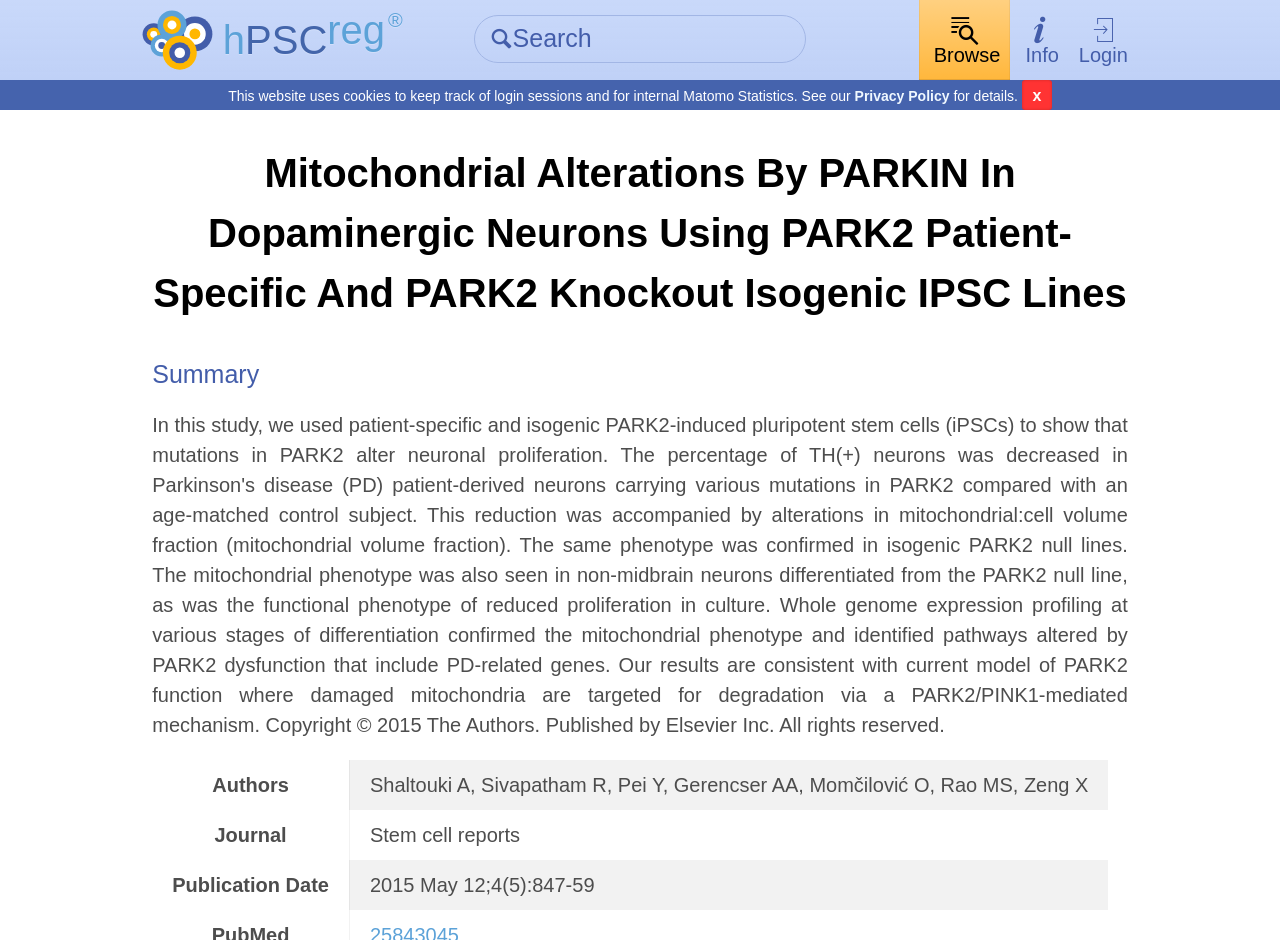What is the publication date of the article?
Please provide a single word or phrase in response based on the screenshot.

2015 May 12